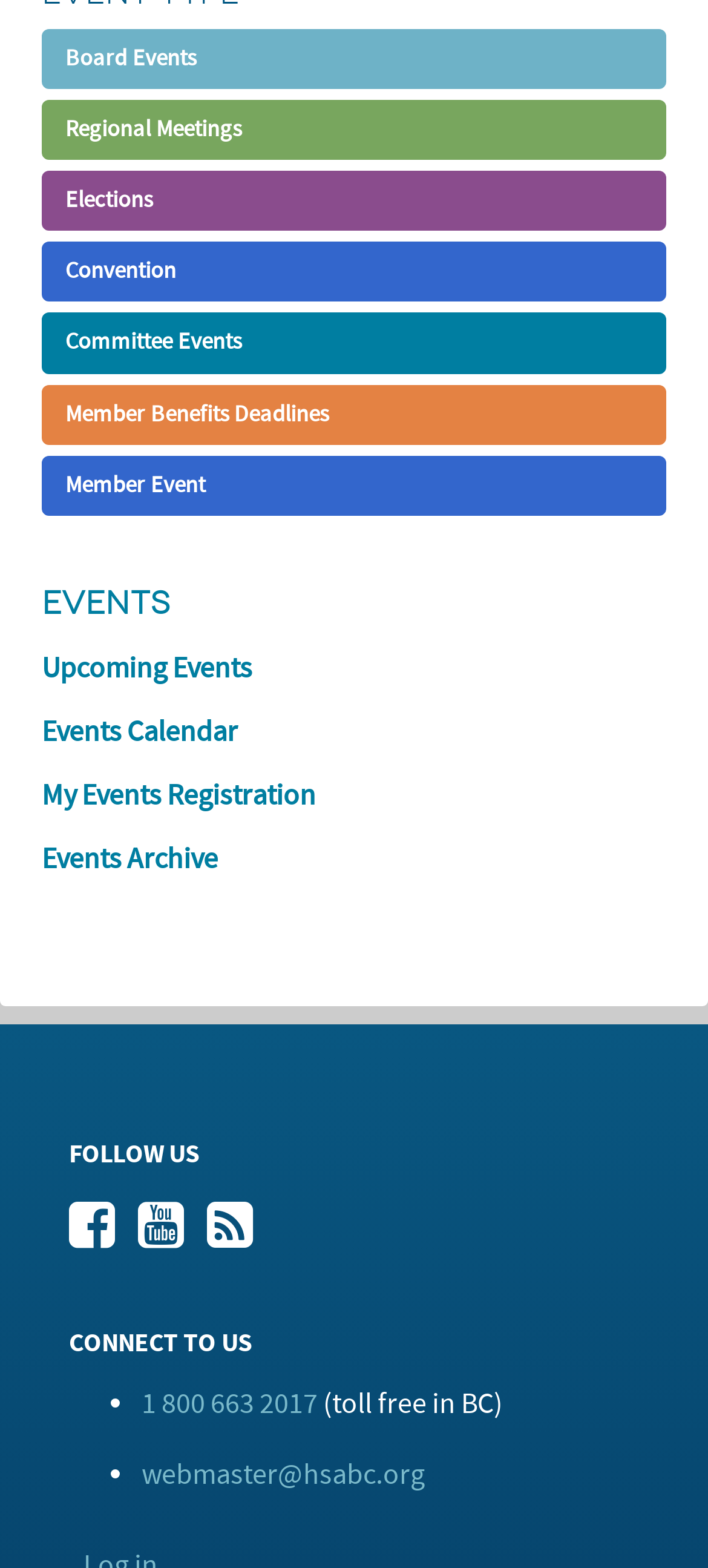Analyze the image and deliver a detailed answer to the question: What is the first event type listed?

The first event type listed is 'Board Events' which is a link located at the top of the webpage with a bounding box of [0.059, 0.018, 0.941, 0.056].